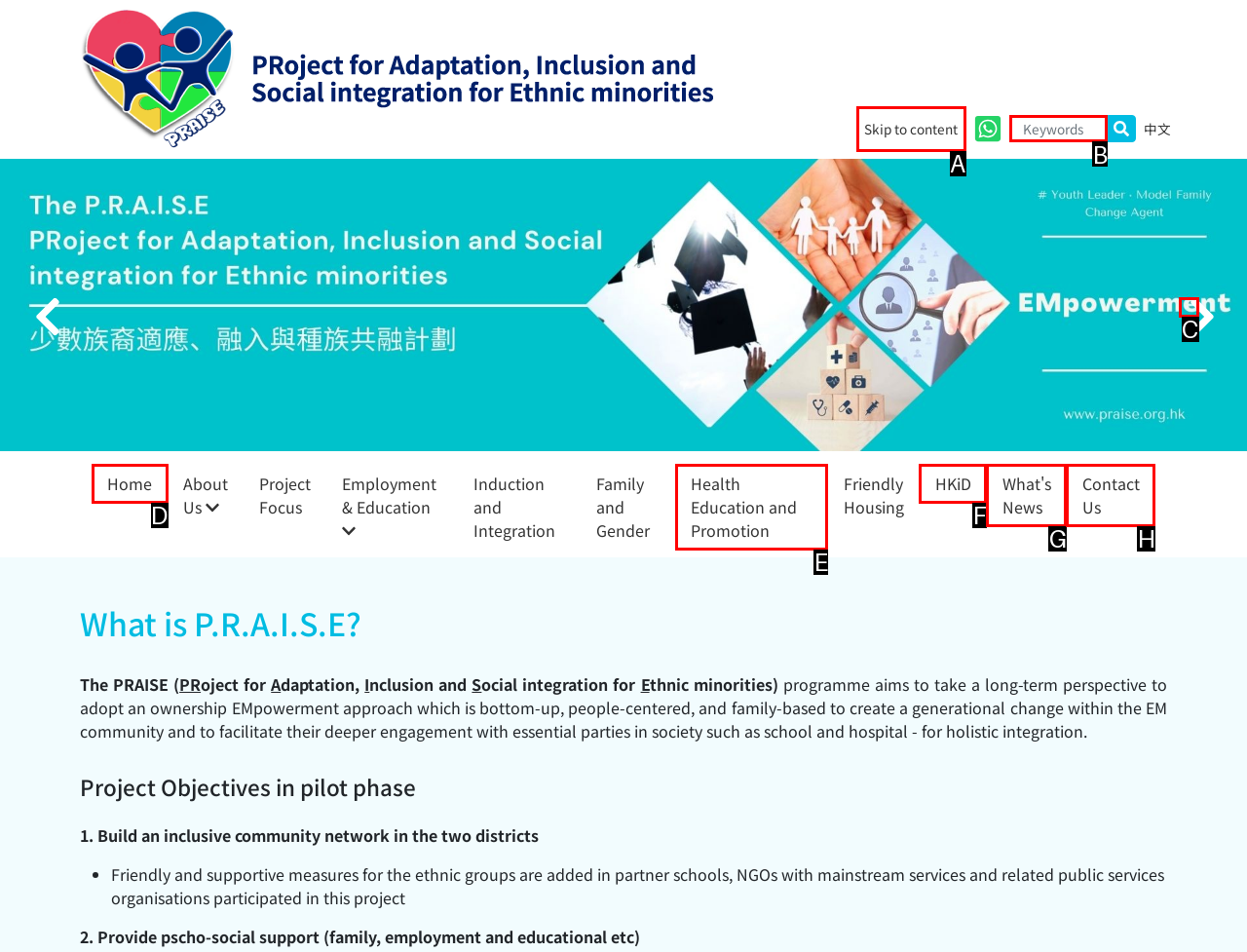Point out which HTML element you should click to fulfill the task: Search for keywords.
Provide the option's letter from the given choices.

B